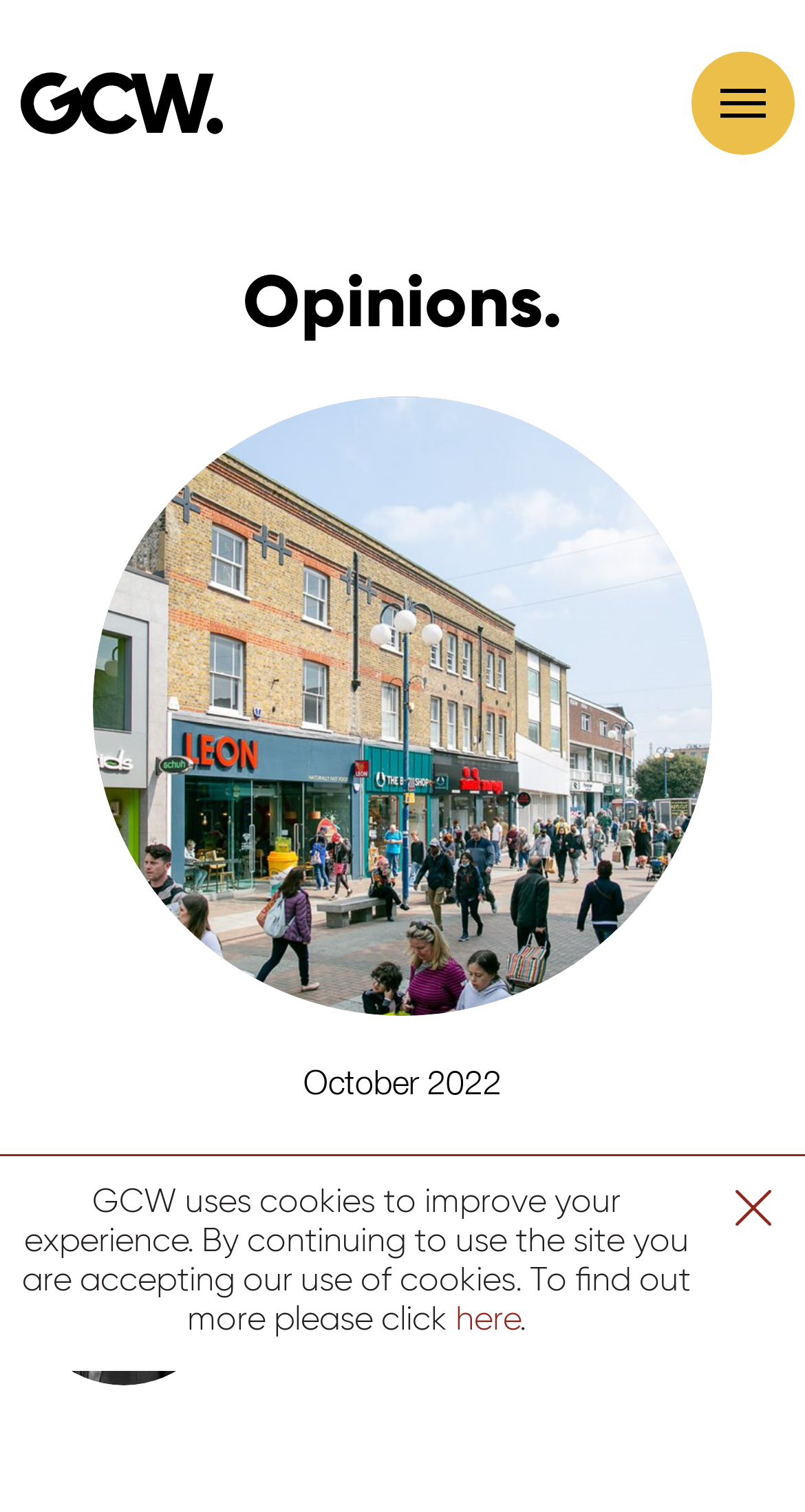Using a single word or phrase, answer the following question: 
What is the name of the author of the article?

Oli Horton